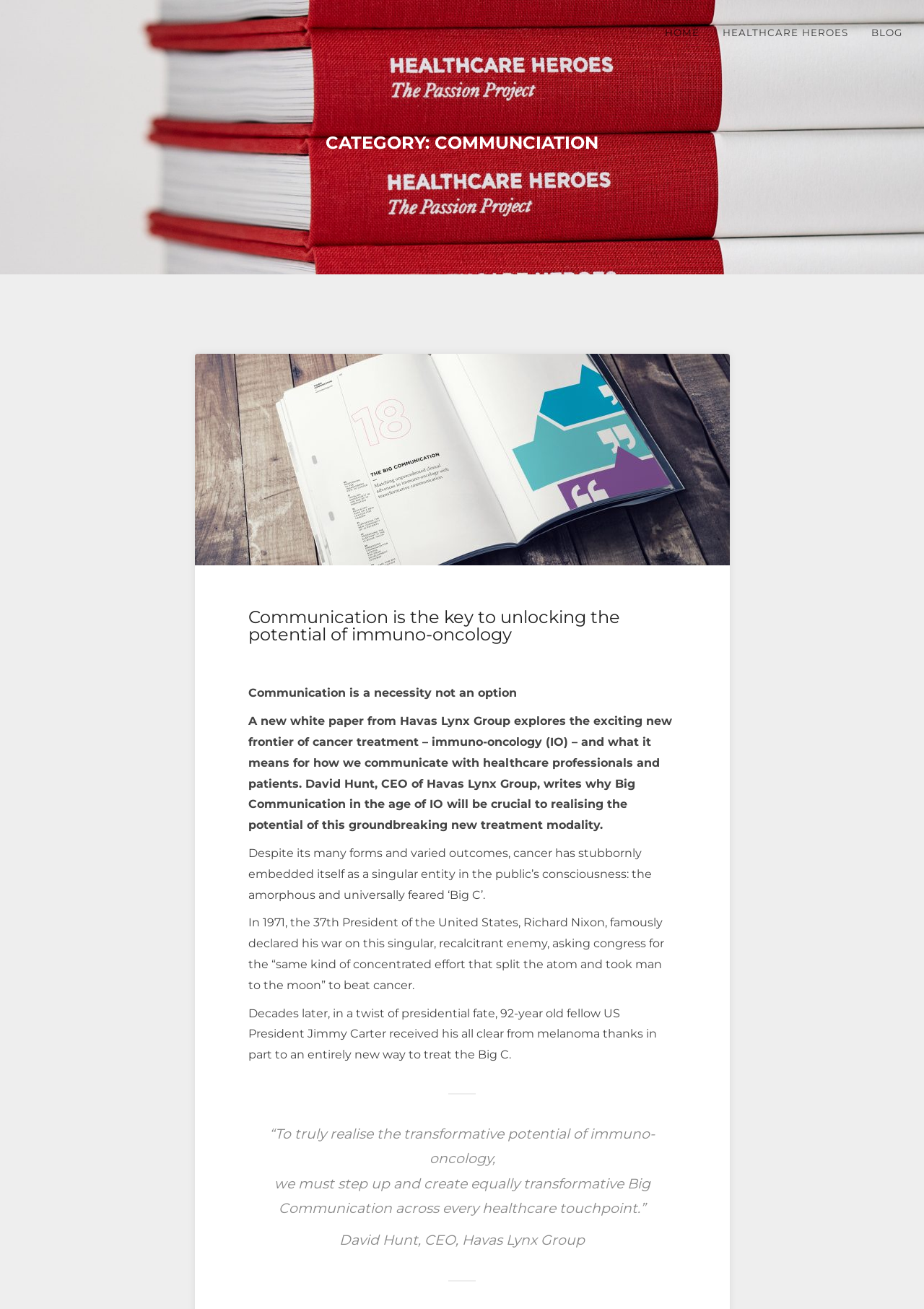What is the title of the blog post or article on the webpage?
Provide a detailed and well-explained answer to the question.

The title of the blog post or article on the webpage is 'Communication is the key to unlocking the potential of immuno-oncology' as indicated by the heading and link on the webpage.